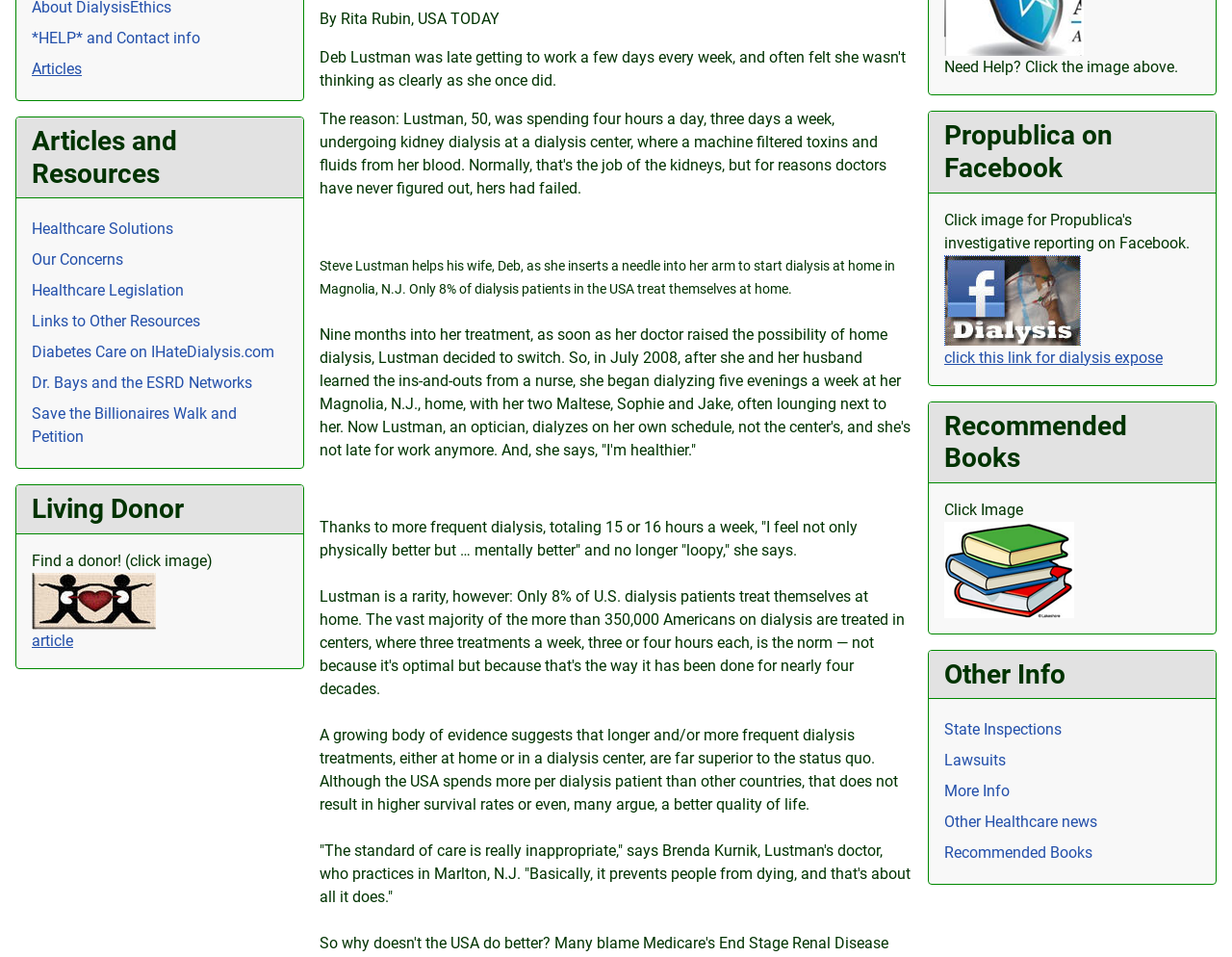Locate the bounding box coordinates of the UI element described by: "Other Healthcare news". Provide the coordinates as four float numbers between 0 and 1, formatted as [left, top, right, bottom].

[0.766, 0.849, 0.891, 0.869]